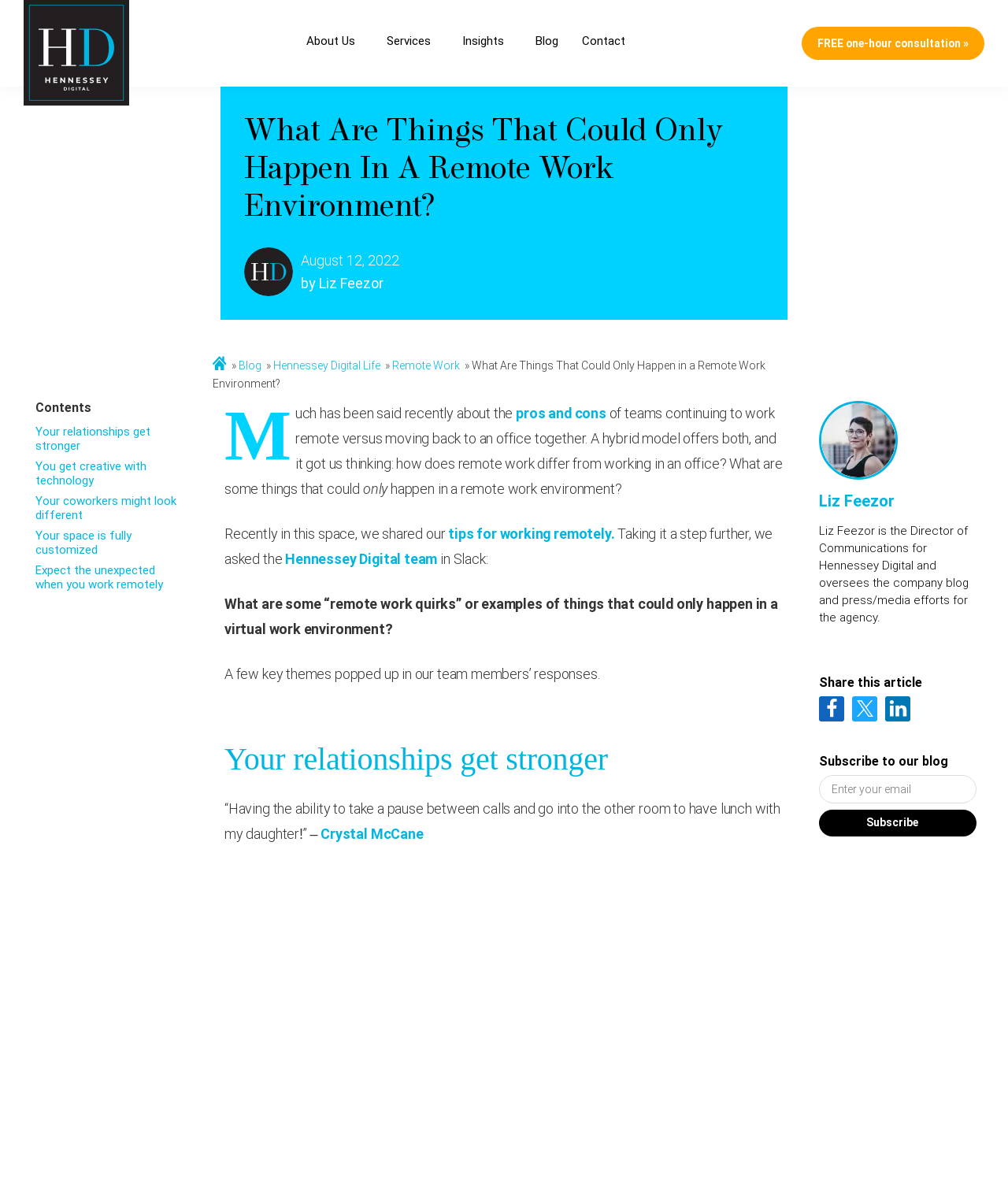Could you please study the image and provide a detailed answer to the question:
What is the company name mentioned in the webpage?

I found the company name 'Hennessey Digital' mentioned in the webpage through the image element with the description 'Hennessey Digital' and also in the link element with the text 'Hennessey Digital Life'.